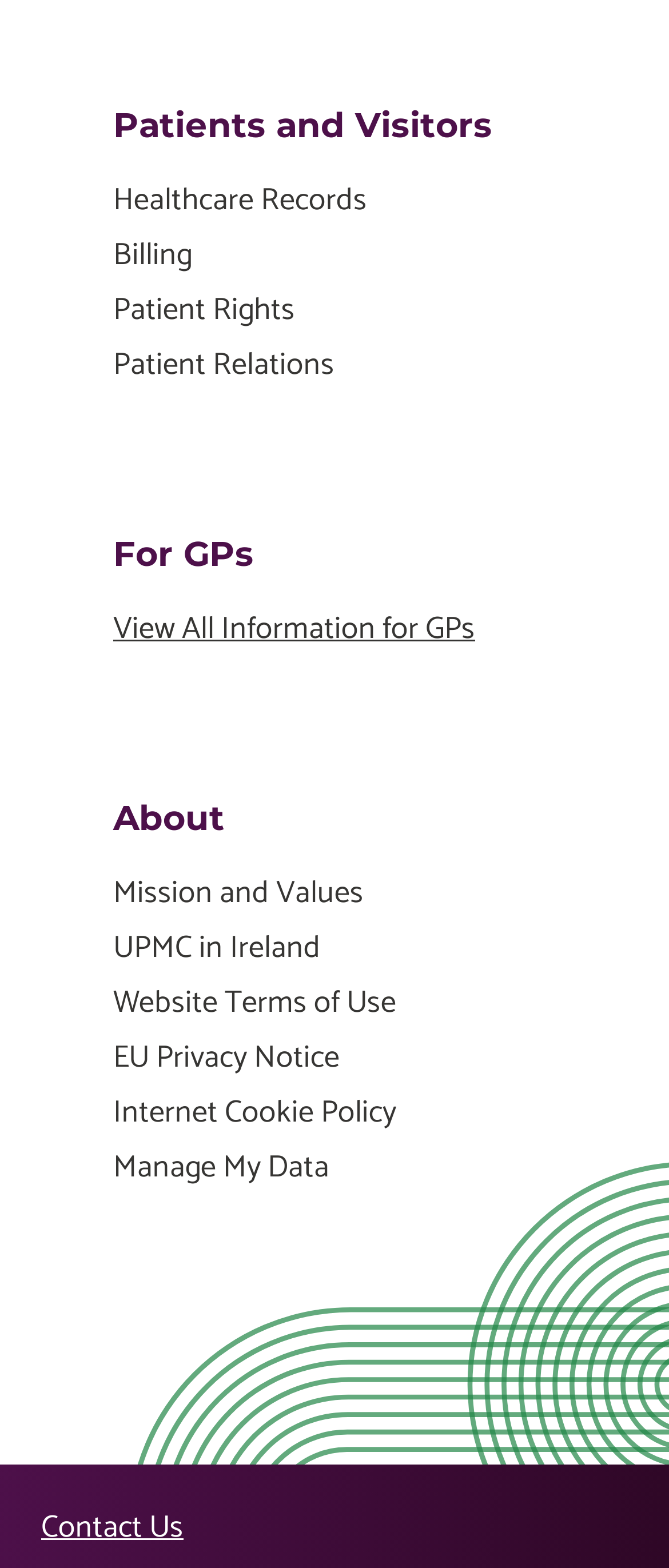Determine the bounding box coordinates of the clickable element to complete this instruction: "Learn about UPMC in Ireland". Provide the coordinates in the format of four float numbers between 0 and 1, [left, top, right, bottom].

[0.169, 0.59, 0.831, 0.62]